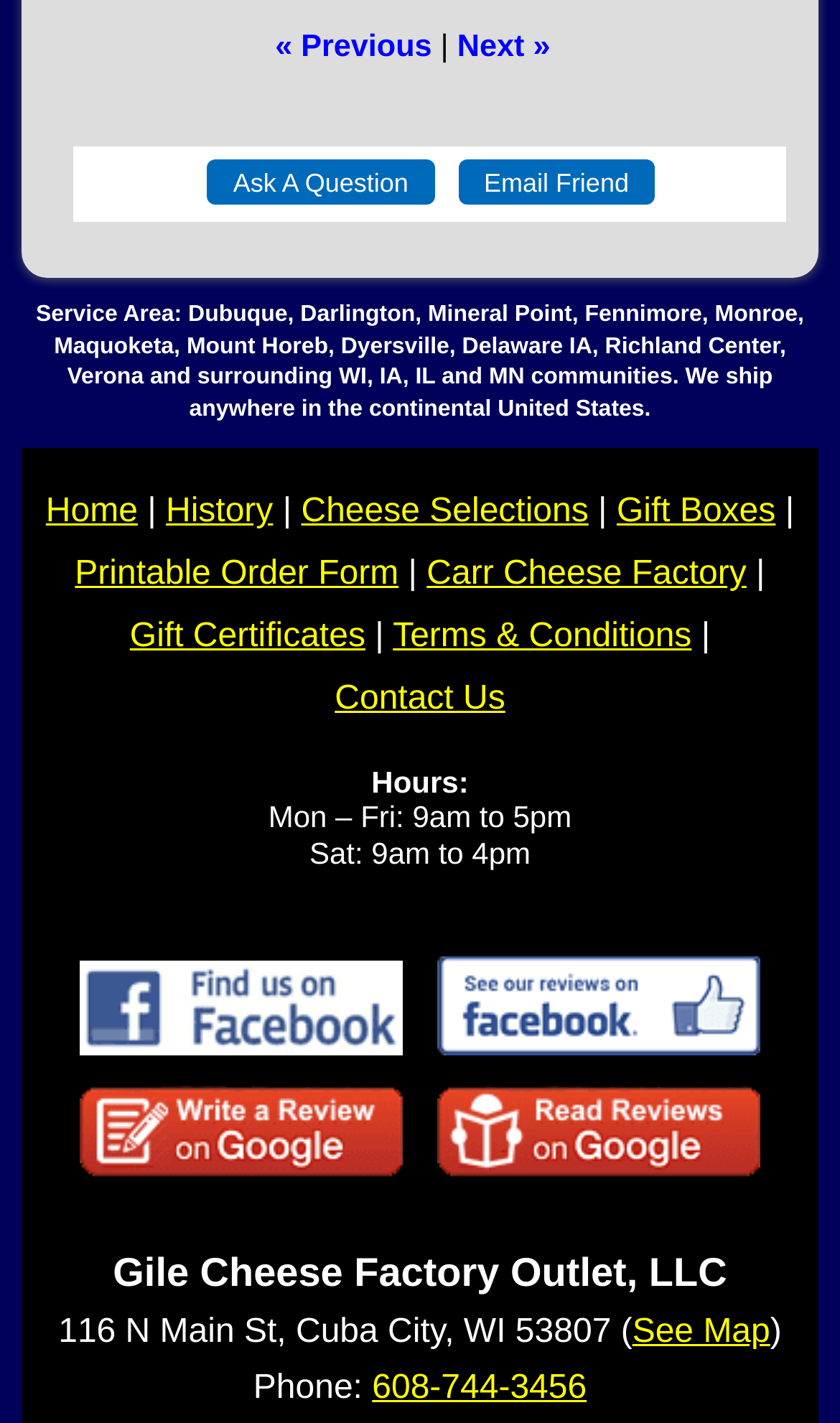Provide the bounding box coordinates for the area that should be clicked to complete the instruction: "View the 'Cheese Selections'".

[0.359, 0.347, 0.701, 0.373]